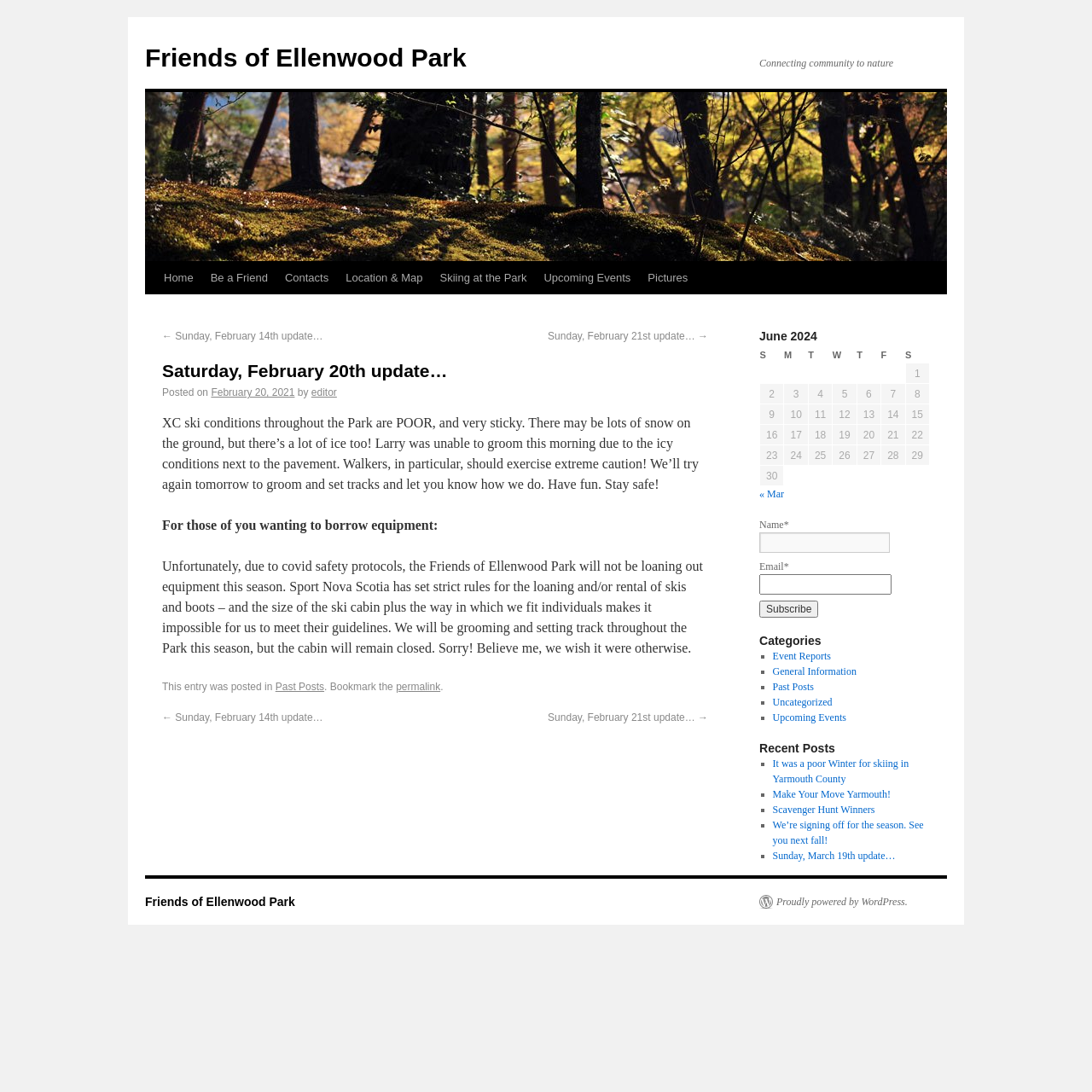Please find the bounding box coordinates of the element that you should click to achieve the following instruction: "Click on the 'Home' link". The coordinates should be presented as four float numbers between 0 and 1: [left, top, right, bottom].

[0.142, 0.24, 0.185, 0.27]